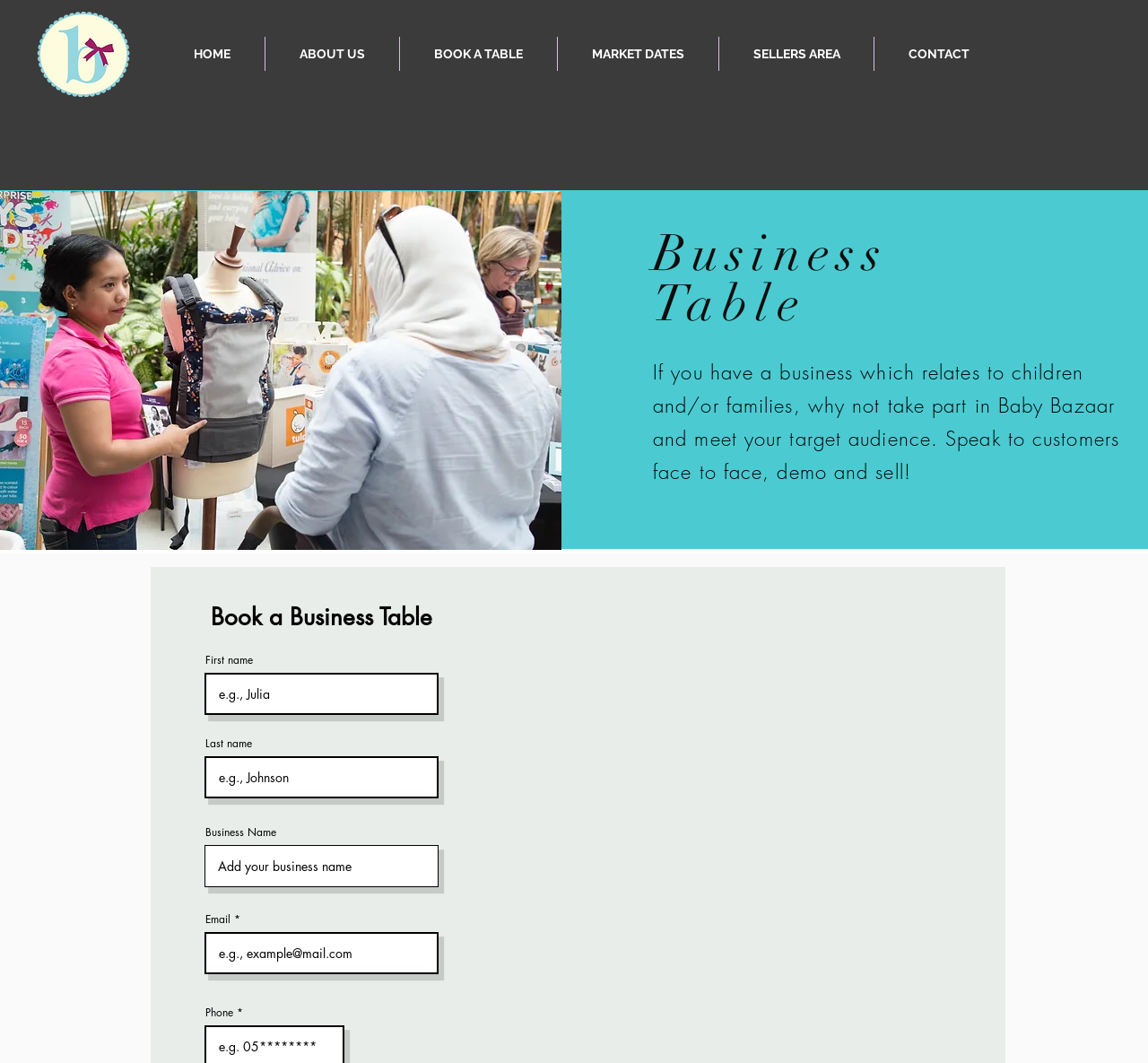Please locate the bounding box coordinates of the element that should be clicked to complete the given instruction: "Book a Business Table".

[0.164, 0.565, 0.395, 0.596]